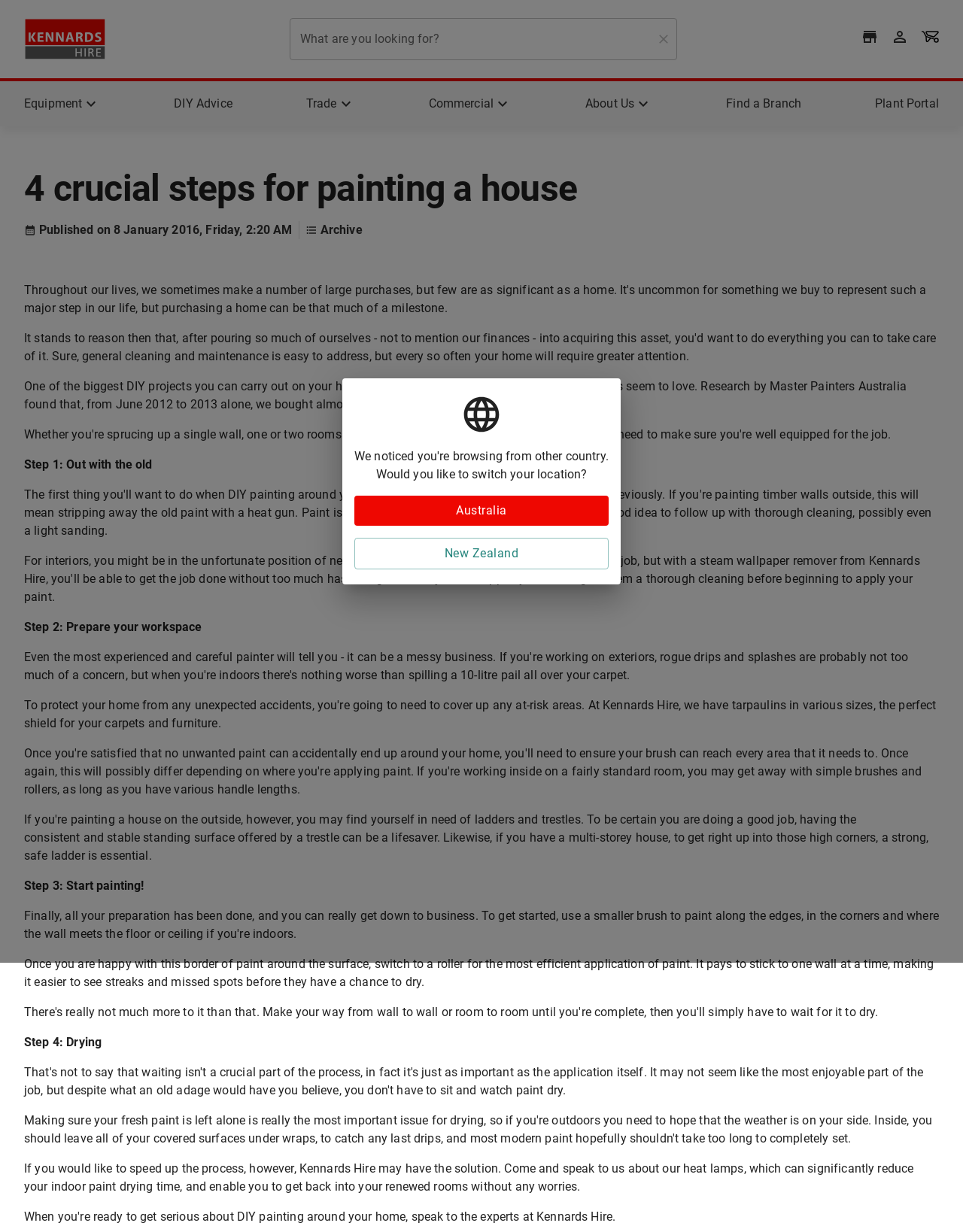Please find the bounding box for the following UI element description. Provide the coordinates in (top-left x, top-left y, bottom-right x, bottom-right y) format, with values between 0 and 1: Find a Branch

[0.754, 0.077, 0.832, 0.092]